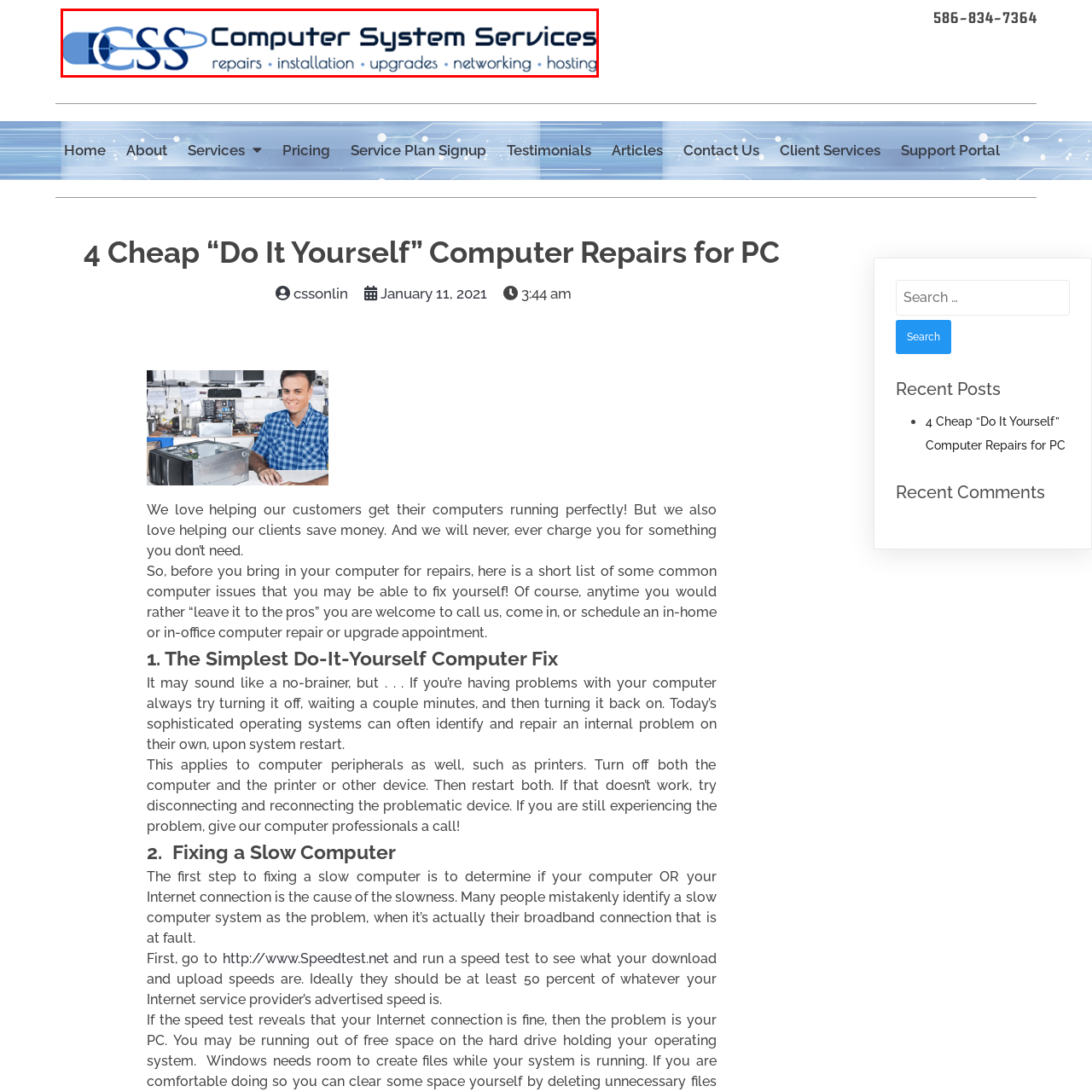What is the full name of the company?
Review the image inside the red bounding box and give a detailed answer.

The full name of the company is clearly stated below the logo, which is 'Computer System Services', indicating that the abbreviation 'CSS' stands for this name.